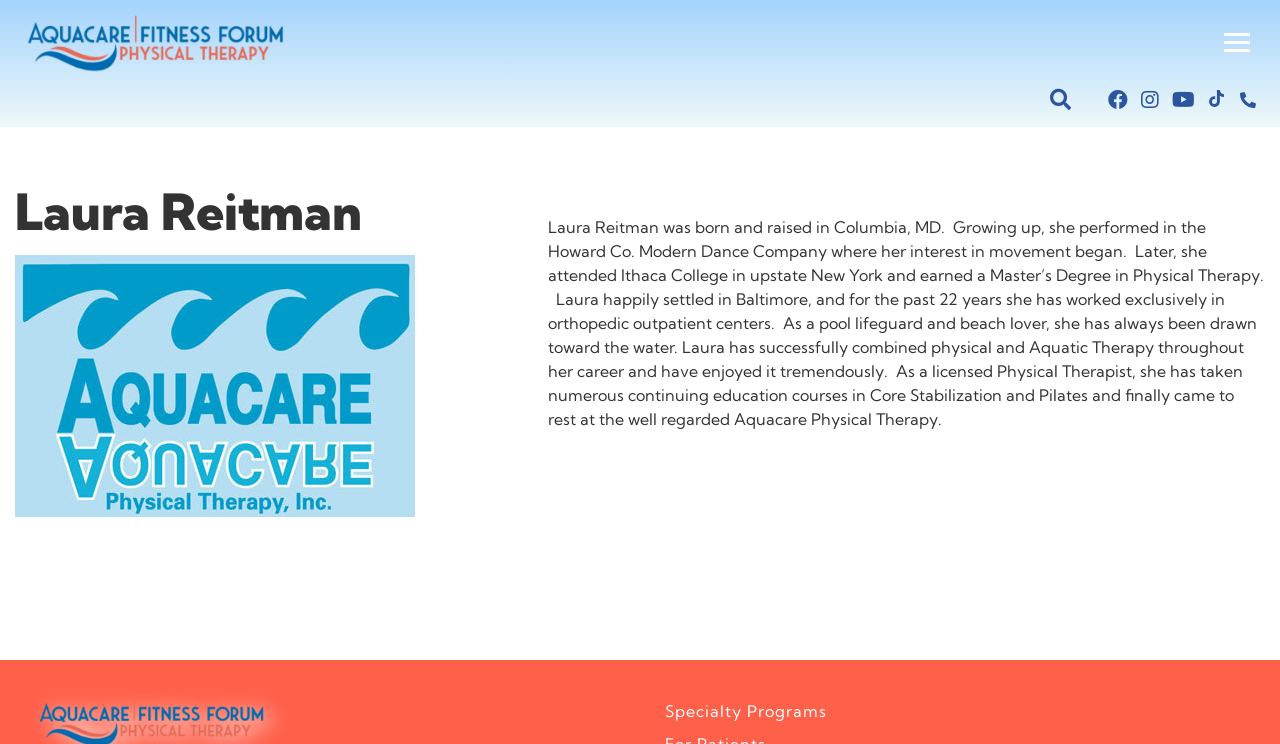Please predict the bounding box coordinates of the element's region where a click is necessary to complete the following instruction: "Click the Aquacare/Fitness Forum Physical Therapy link". The coordinates should be represented by four float numbers between 0 and 1, i.e., [left, top, right, bottom].

[0.012, 0.017, 0.224, 0.098]